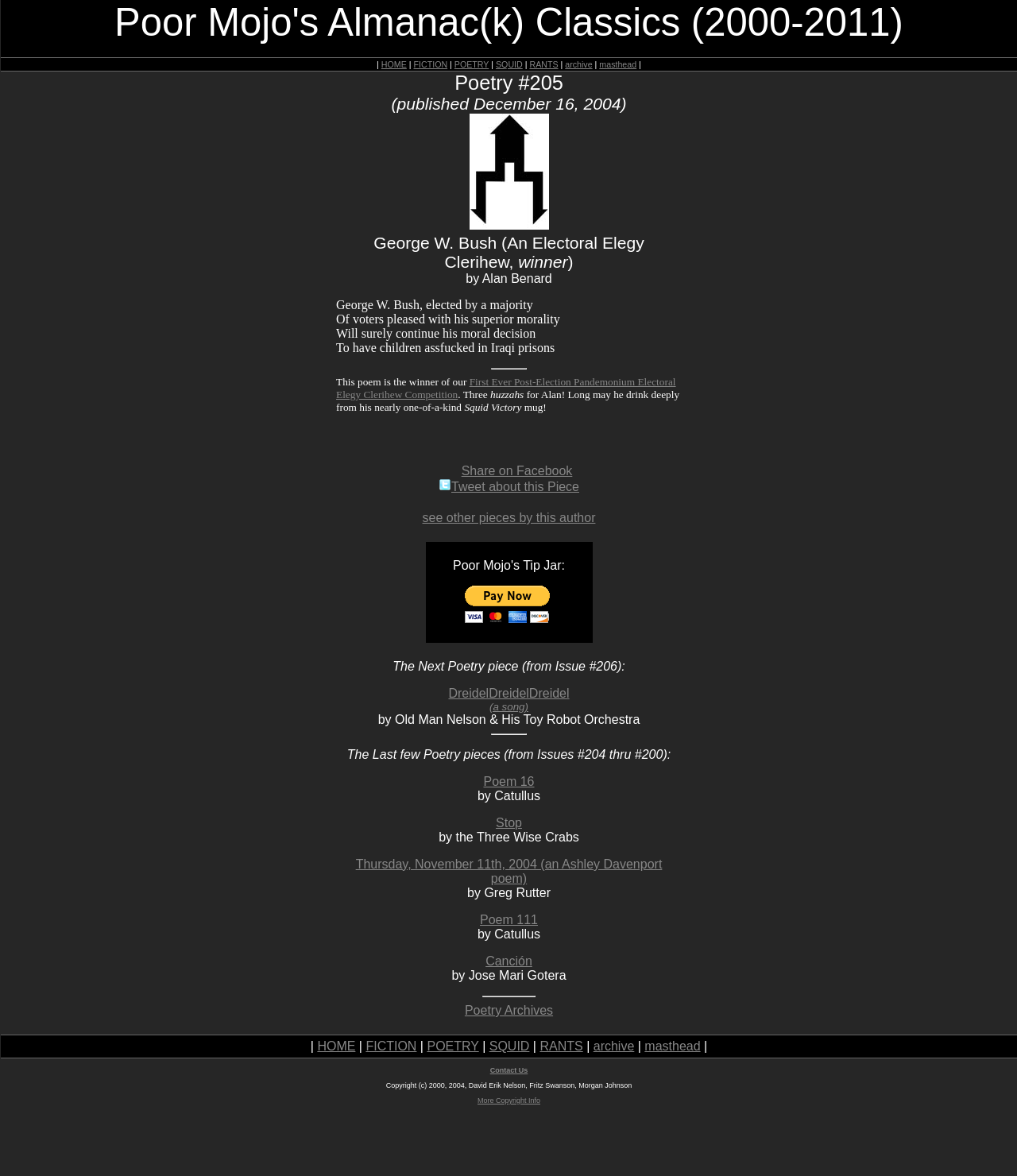Detail the various sections and features of the webpage.

This webpage is dedicated to showcasing a poem titled "George W. Bush (An Electoral Elegy Clerihew, winner)" by Alan Benard. At the top of the page, there is a navigation menu with links to "HOME", "FICTION", "POETRY", "SQUID", "RANTS", "archive", and "masthead". Below the menu, the title "Poetry #205" is displayed, followed by the publication date "December 16, 2004".

The poem is presented in the center of the page, with the title "George W. Bush (An Electoral Elegy Clerihew, winner)" in a larger font size. The poem is divided into four stanzas, each with a few lines of text. The language used is formal and poetic, with a tone that is critical of George W. Bush's presidency.

To the right of the poem, there is an image, and below it, a horizontal separator line. The next section of the page announces that this poem is the winner of the "First Ever Post-Election Pandemonium Electoral Elegy Clerihew Competition", with a link to more information about the competition.

Further down the page, there are links to share the poem on Facebook and Twitter, as well as a button to tip the author through PayPal. The page also features a section titled "The Next Poetry piece (from Issue #206):", which links to another poem titled "DreidelDreidelDreidel (a song)" by Old Man Nelson & His Toy Robot Orchestra.

The bottom of the page lists the previous few poetry pieces, with links to each one, along with their authors. There is also a link to the "Poetry Archives" and a copyright notice at the very bottom of the page.